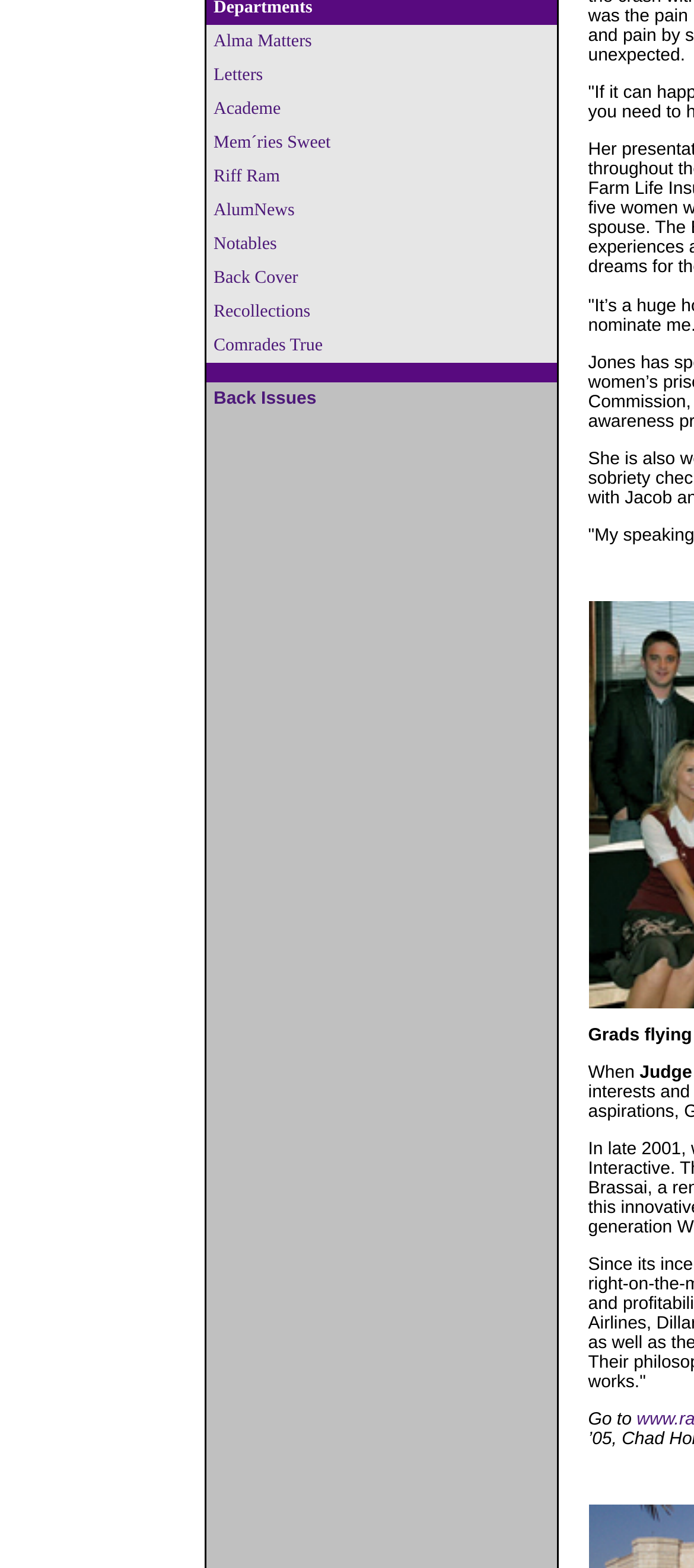Provide the bounding box coordinates for the UI element described in this sentence: "Alma Matters". The coordinates should be four float values between 0 and 1, i.e., [left, top, right, bottom].

[0.308, 0.02, 0.449, 0.033]